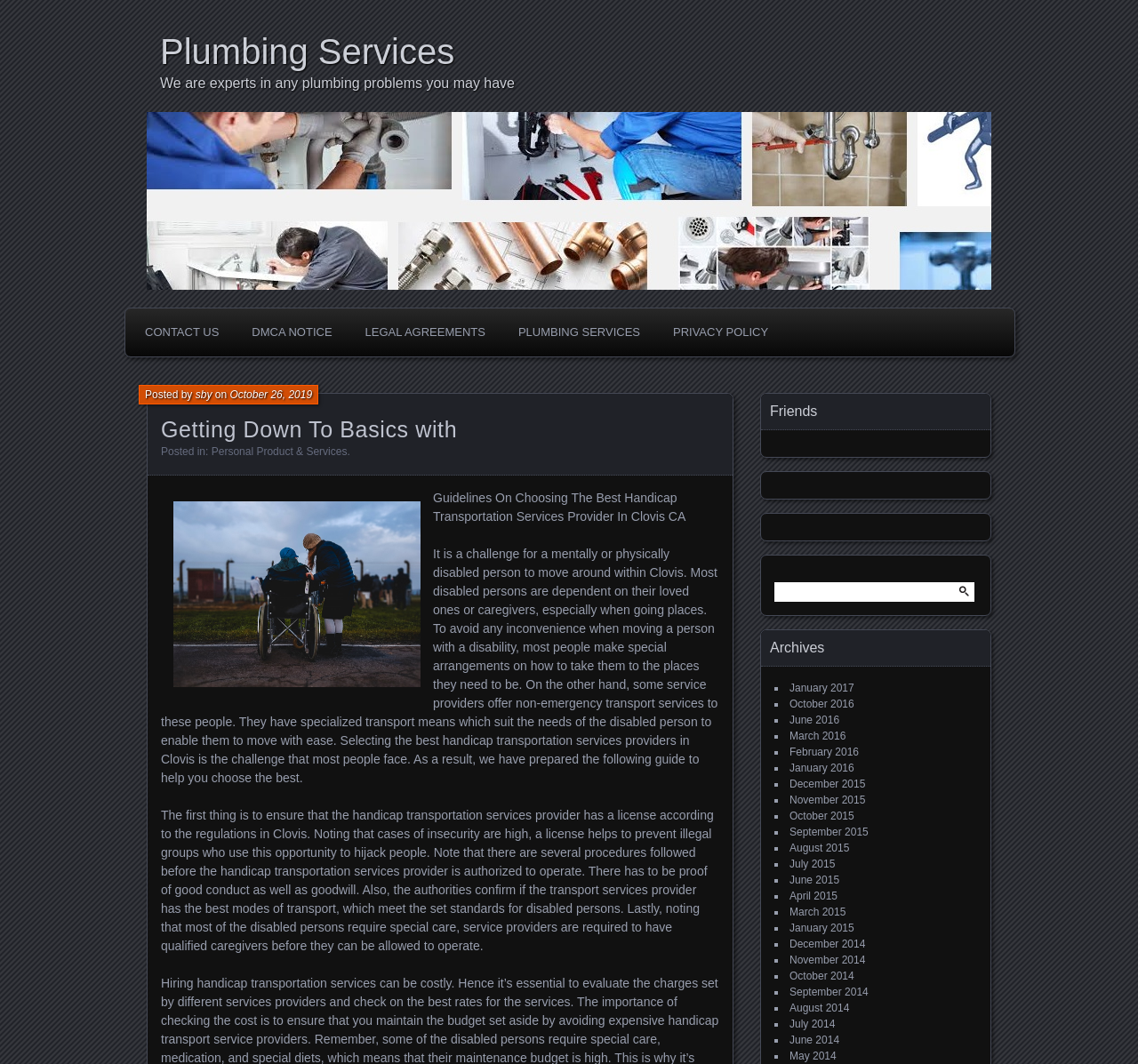What is the topic of the article on this webpage?
Please provide a single word or phrase as the answer based on the screenshot.

Handicap transportation services